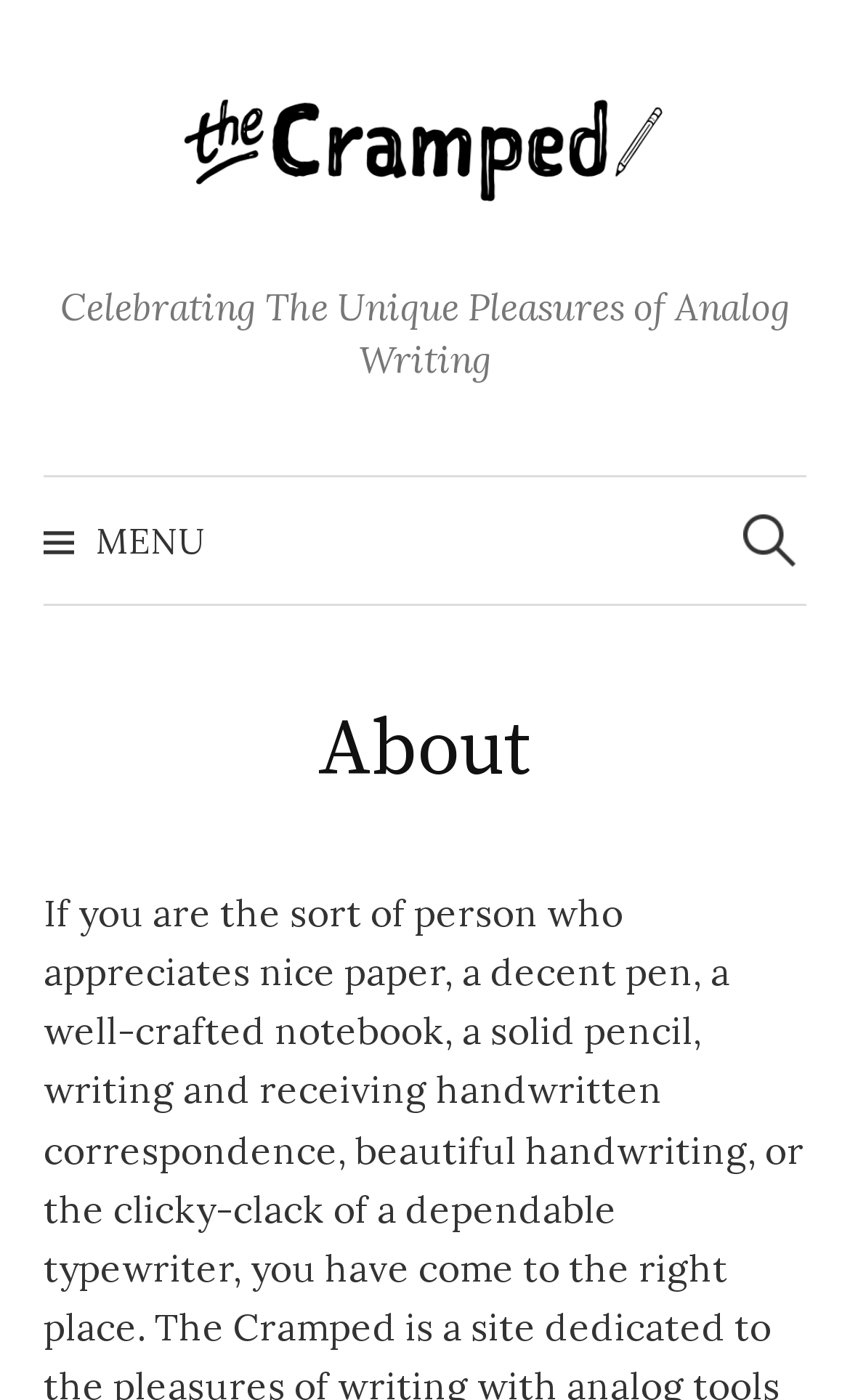Describe every aspect of the webpage in a detailed manner.

The webpage is about celebrating the unique pleasures of analog writing. At the top left, there is a link to "The Cramped" which is likely the website's title or logo. Below it, there is a static text that elaborates on the website's theme. 

On the top right, there is a button with a menu icon, which is not expanded. Next to it, there is a search bar with a label "Search for:" and a search box. The search bar is positioned slightly below the menu button.

Below the top section, there is a header section with a heading that reads "About". This suggests that the webpage is an "About" page, providing information about the website or its creators.